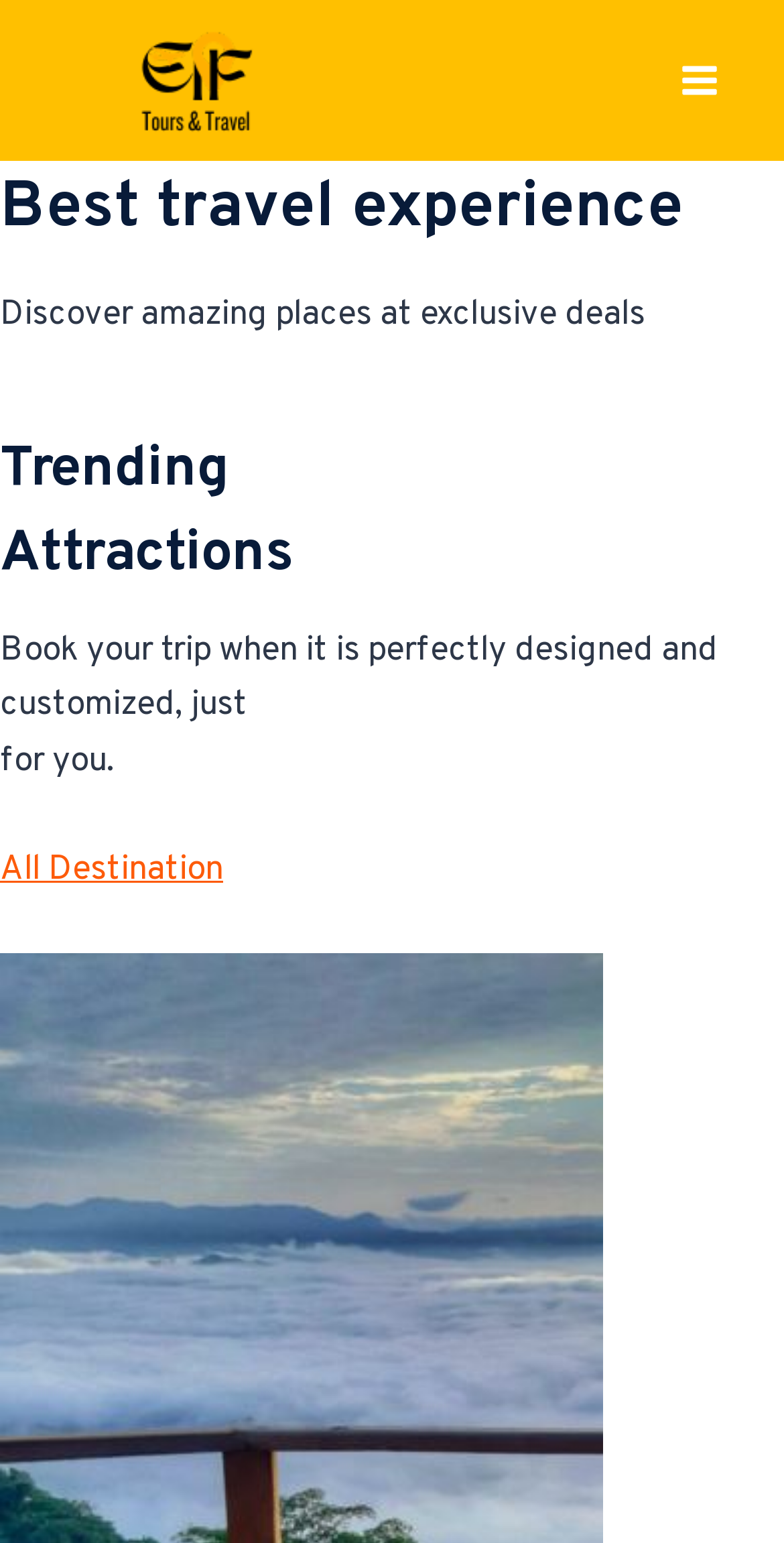Please extract the webpage's main title and generate its text content.

Best travel experience